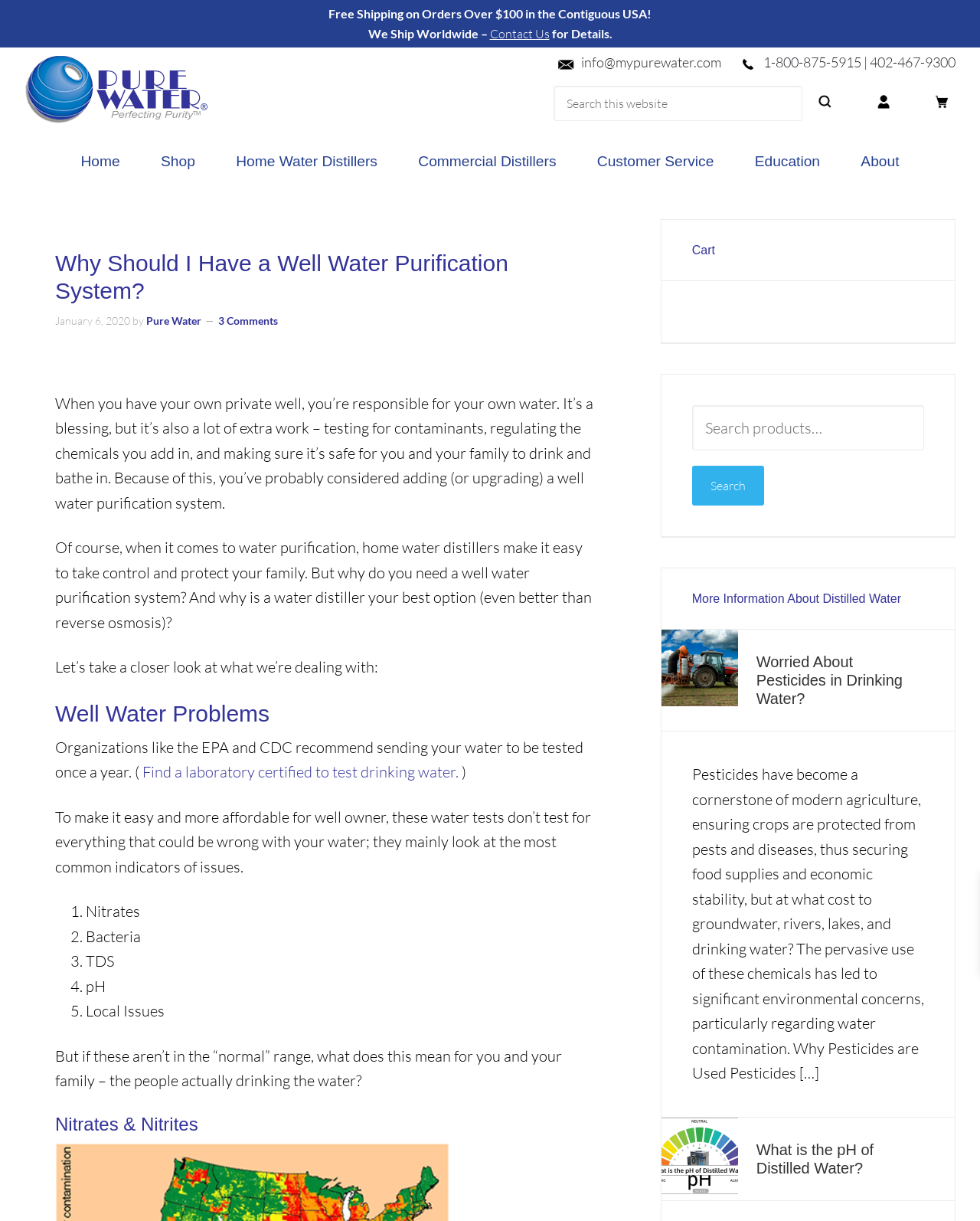Determine the bounding box coordinates of the element that should be clicked to execute the following command: "View Home page".

[0.064, 0.111, 0.141, 0.154]